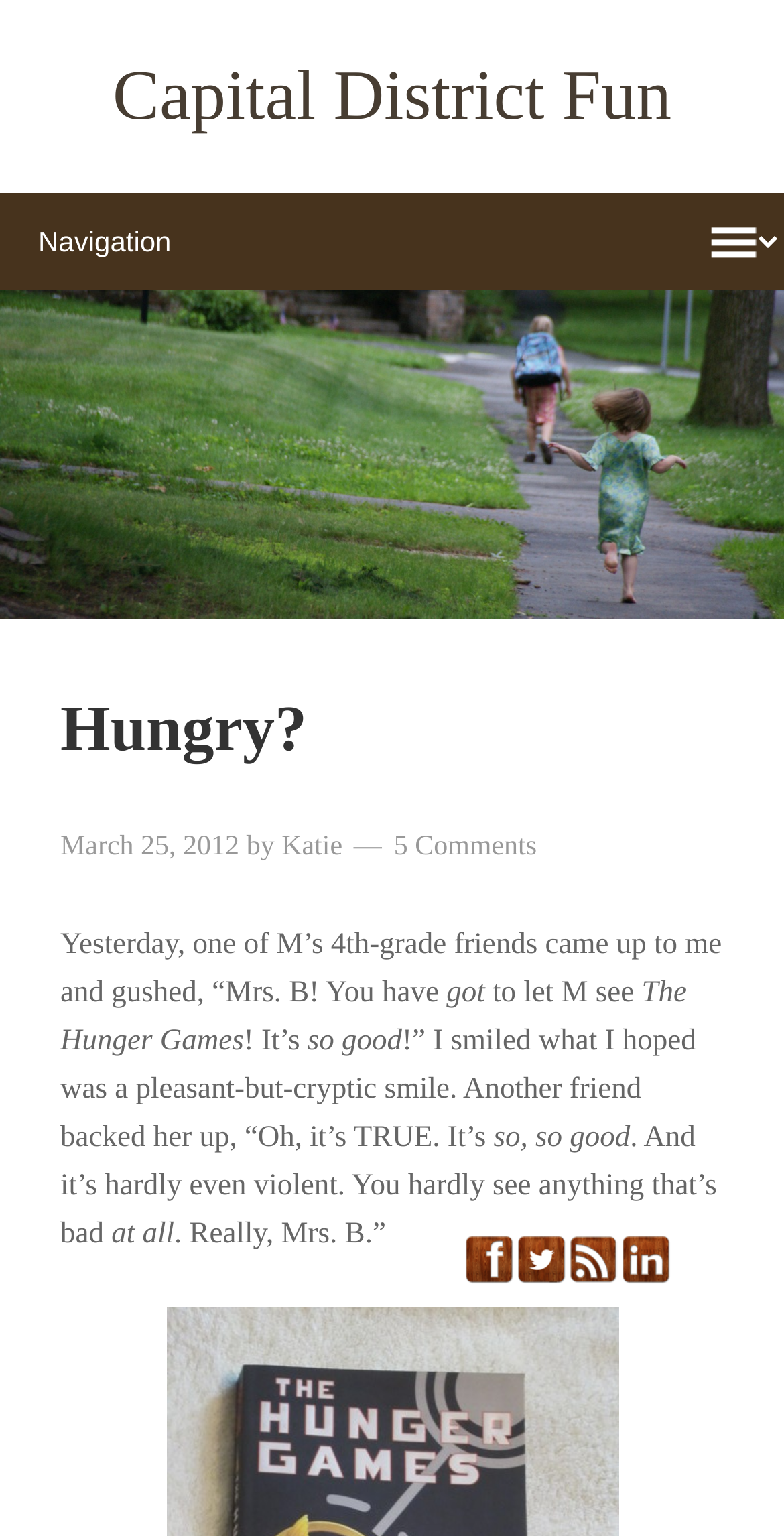Determine the bounding box coordinates for the HTML element described here: "Capital District Fun".

[0.144, 0.037, 0.856, 0.088]